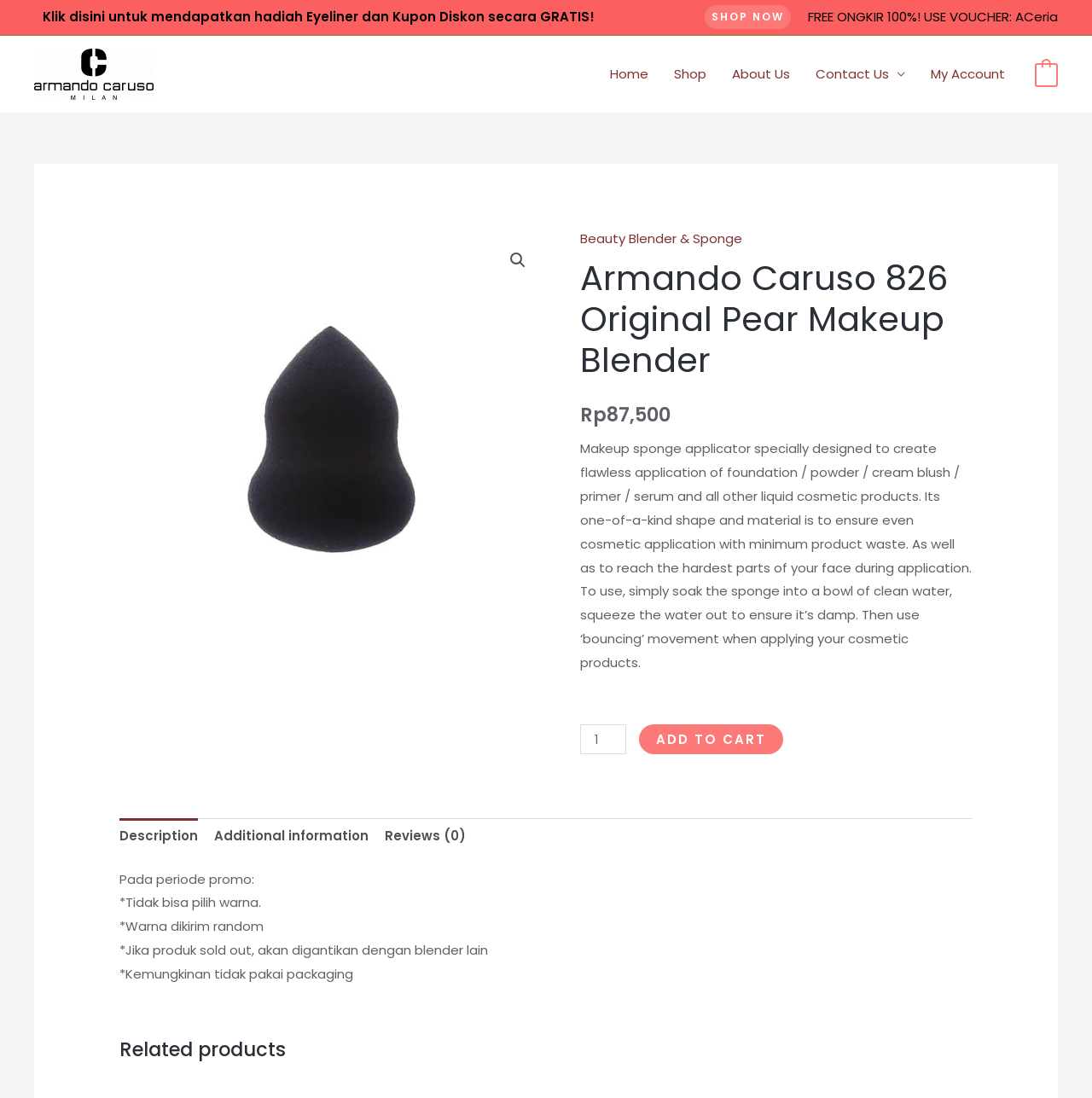Please identify the bounding box coordinates of the region to click in order to complete the task: "Search for products using the magnifying glass icon". The coordinates must be four float numbers between 0 and 1, specified as [left, top, right, bottom].

[0.46, 0.223, 0.488, 0.251]